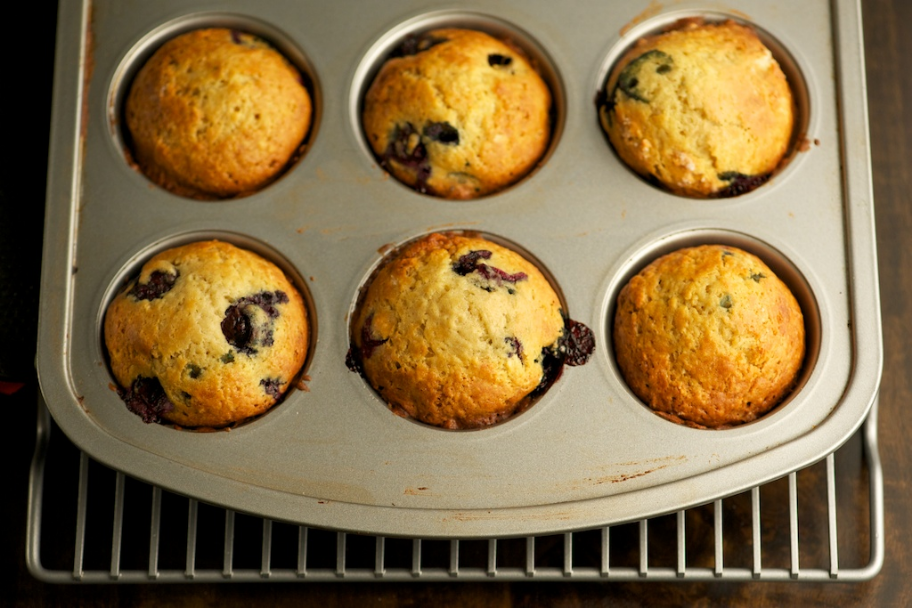Provide a short answer to the following question with just one word or phrase: What is the purpose of the wire cooling rack?

To enhance cooling